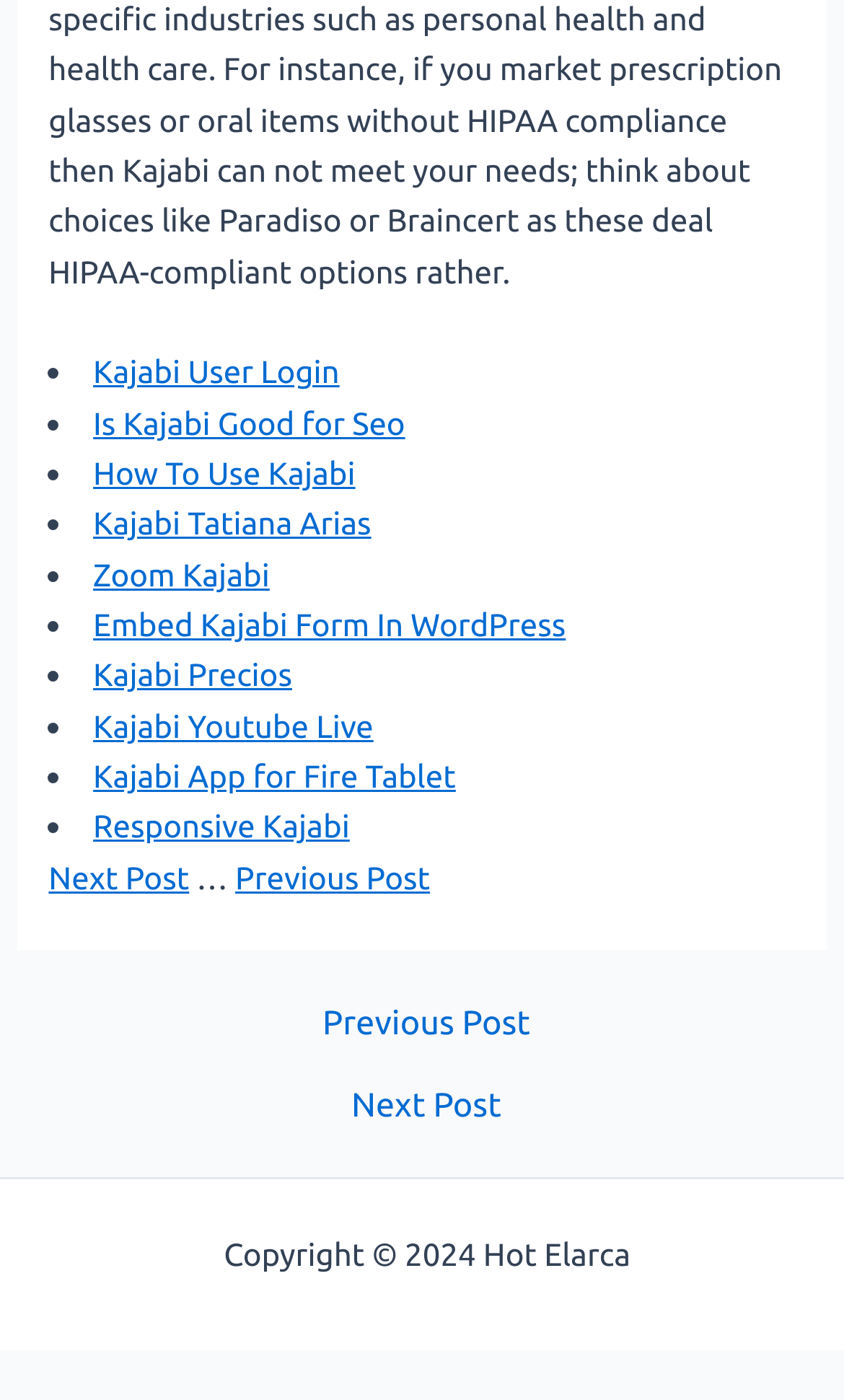What is the copyright year?
Look at the image and answer with only one word or phrase.

2024